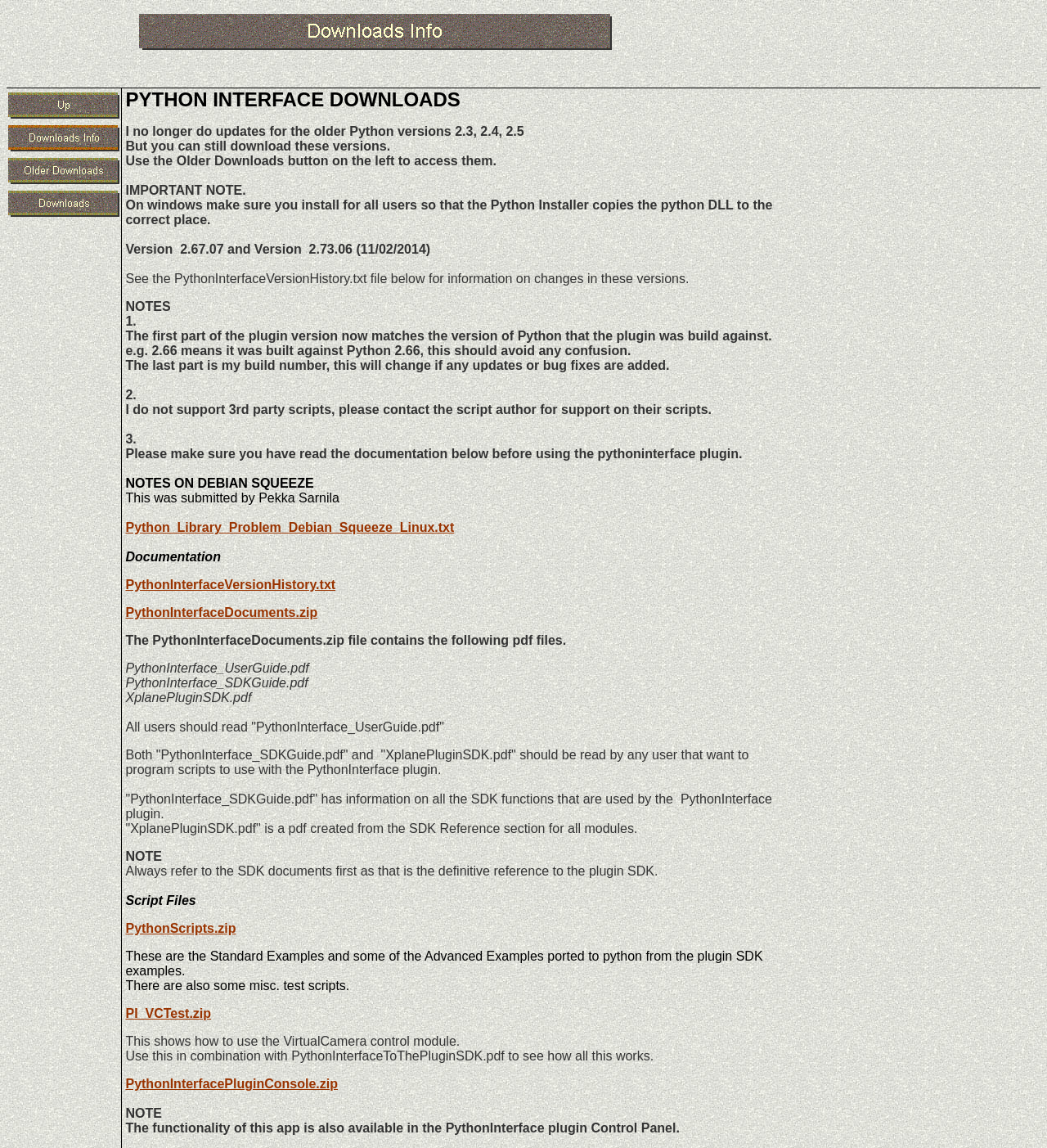Find the bounding box of the UI element described as: "PythonScripts.zip". The bounding box coordinates should be given as four float values between 0 and 1, i.e., [left, top, right, bottom].

[0.12, 0.803, 0.225, 0.815]